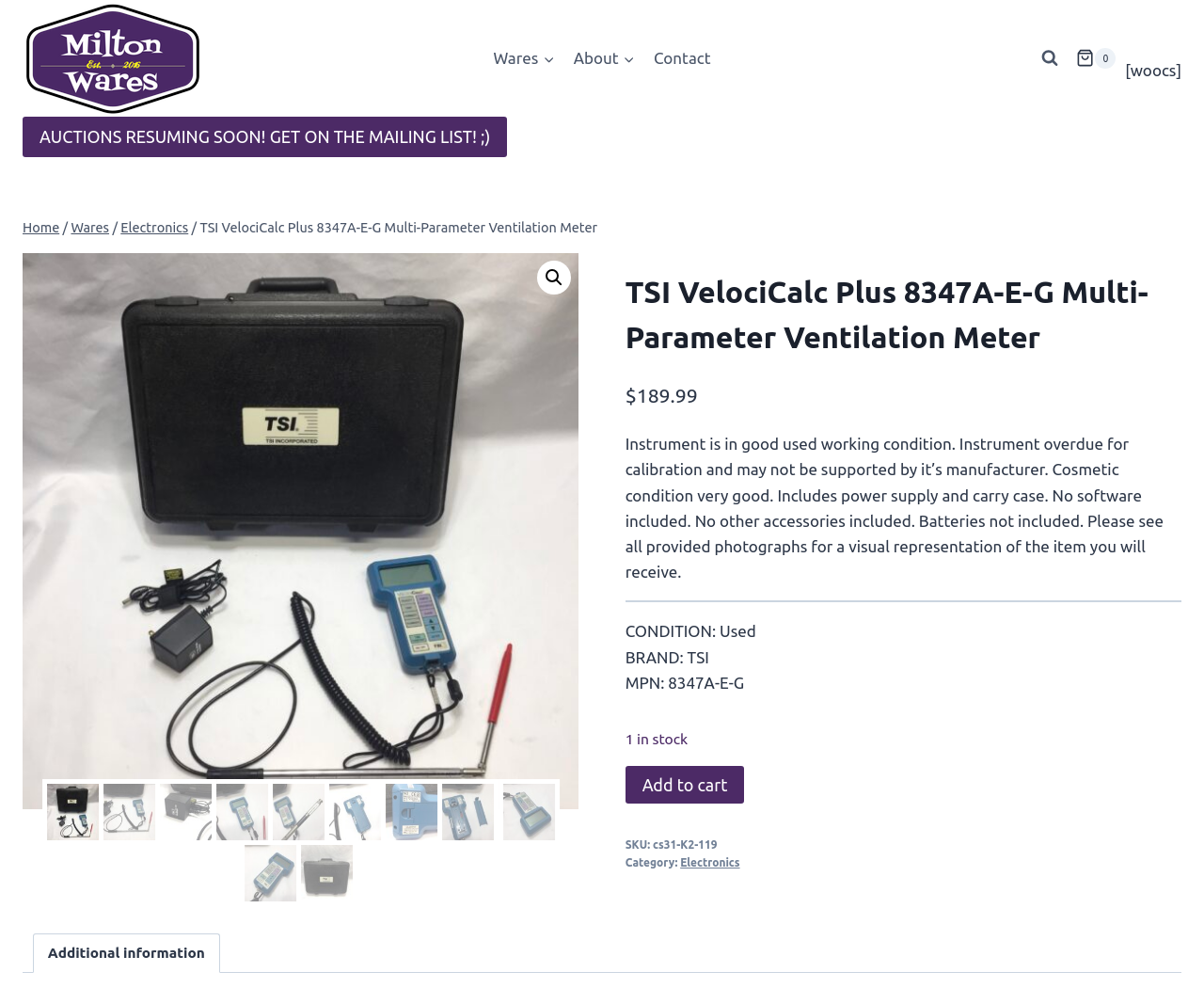Bounding box coordinates should be in the format (top-left x, top-left y, bottom-right x, bottom-right y) and all values should be floating point numbers between 0 and 1. Determine the bounding box coordinate for the UI element described as: Add to cart

[0.519, 0.775, 0.618, 0.813]